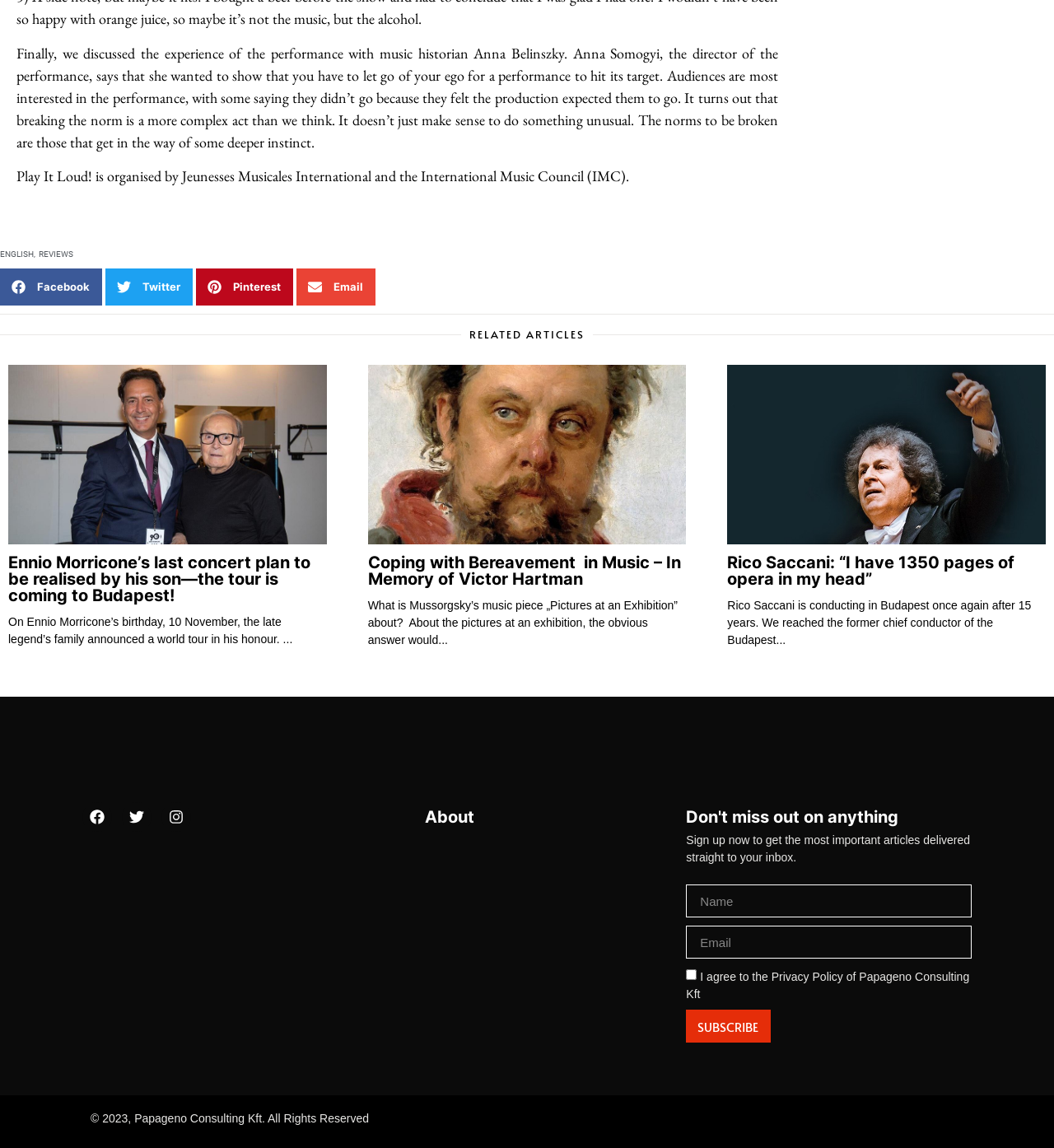What is the purpose of the 'SUBSCRIBE' button?
Craft a detailed and extensive response to the question.

I inferred the purpose of the 'SUBSCRIBE' button by looking at the surrounding text, which mentions signing up to receive important articles delivered straight to the inbox. This suggests that the button is used to subscribe to a newsletter or email list.